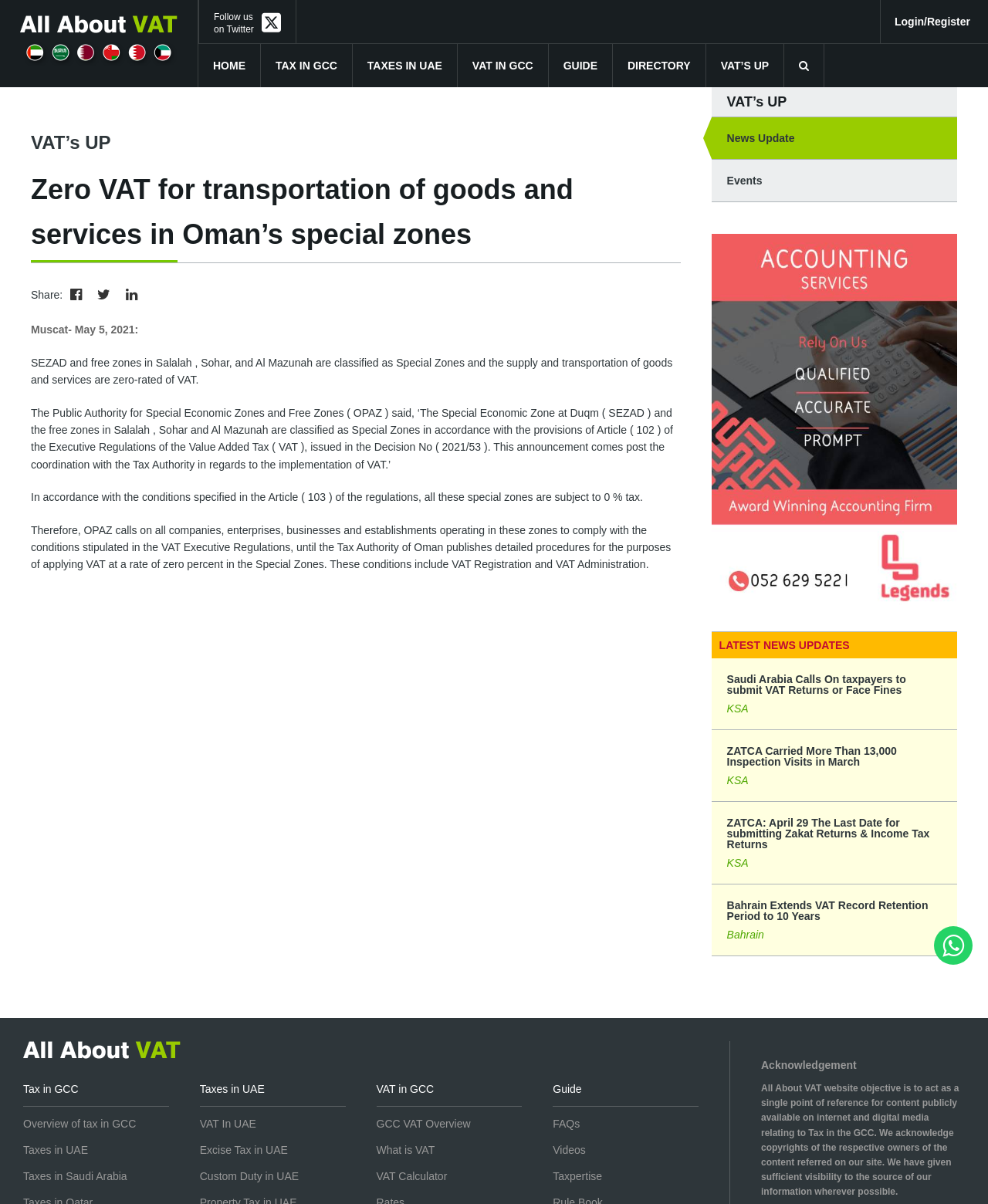What is the name of the website?
Use the screenshot to answer the question with a single word or phrase.

All About TAX In UAE